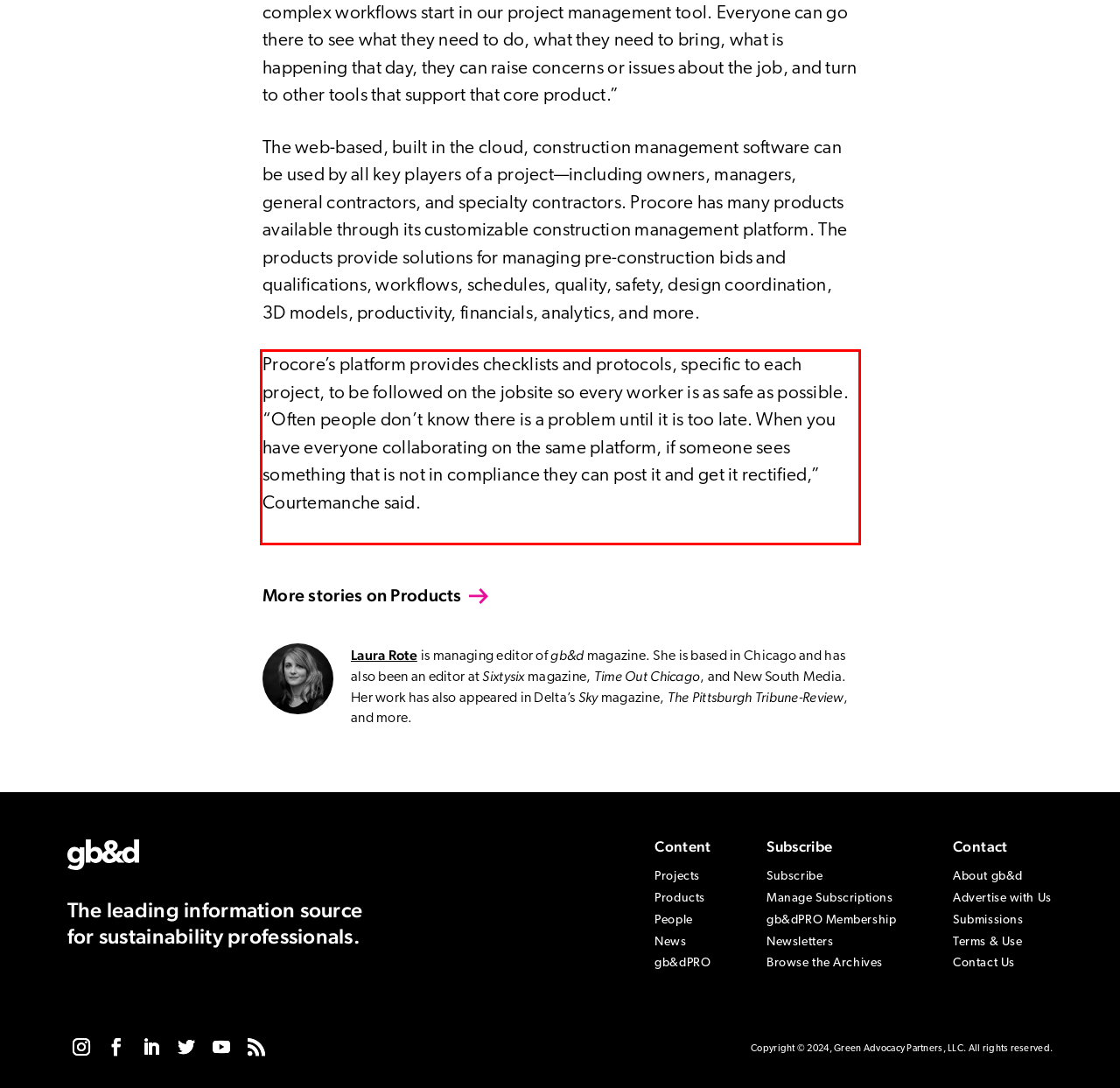By examining the provided screenshot of a webpage, recognize the text within the red bounding box and generate its text content.

Procore’s platform provides checklists and protocols, specific to each project, to be followed on the jobsite so every worker is as safe as possible. “Often people don’t know there is a problem until it is too late. When you have everyone collaborating on the same platform, if someone sees something that is not in compliance they can post it and get it rectified,” Courtemanche said.